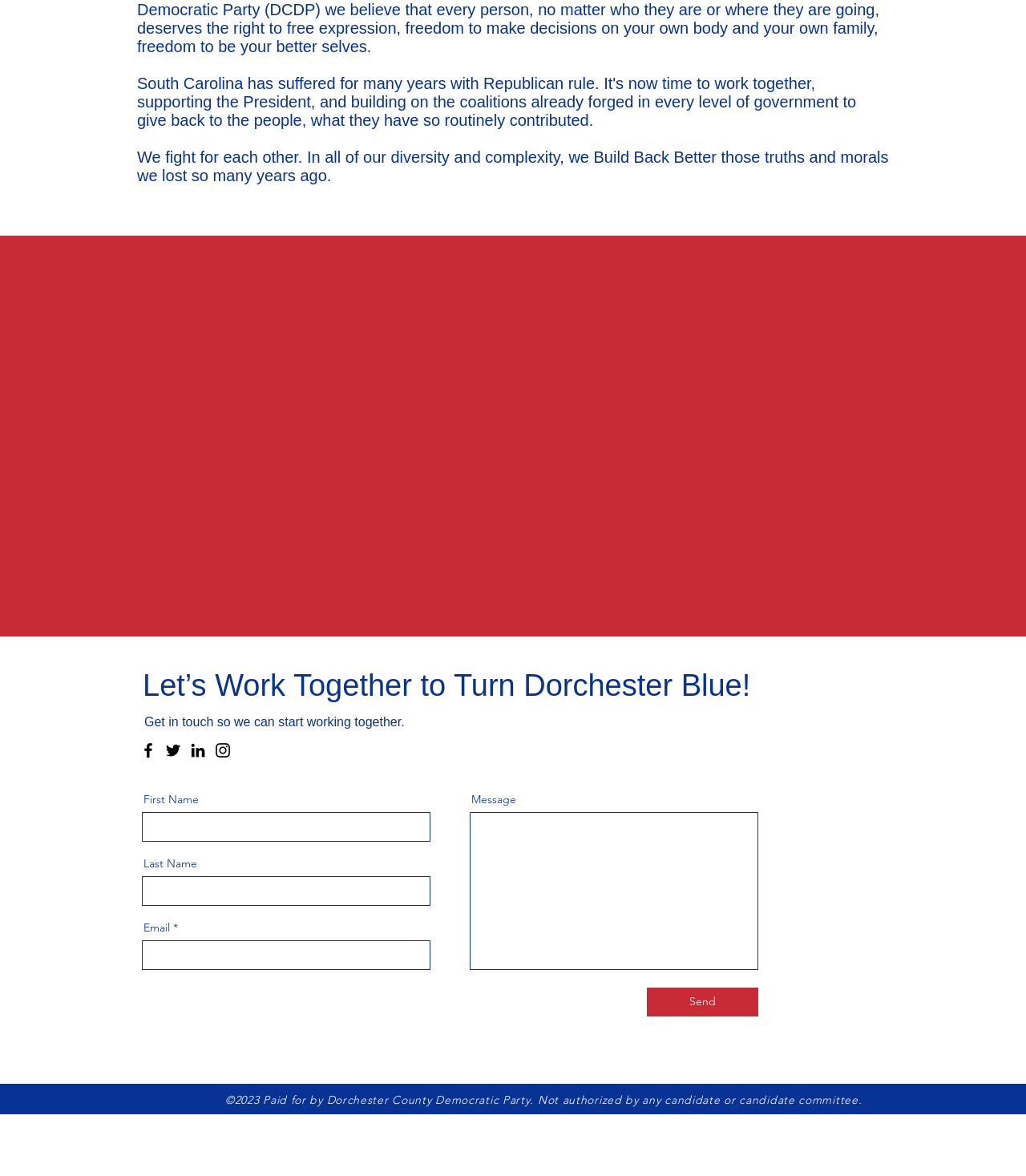Locate the bounding box coordinates of the UI element described by: "name="first-name"". Provide the coordinates as four float numbers between 0 and 1, formatted as [left, top, right, bottom].

[0.138, 0.69, 0.42, 0.716]